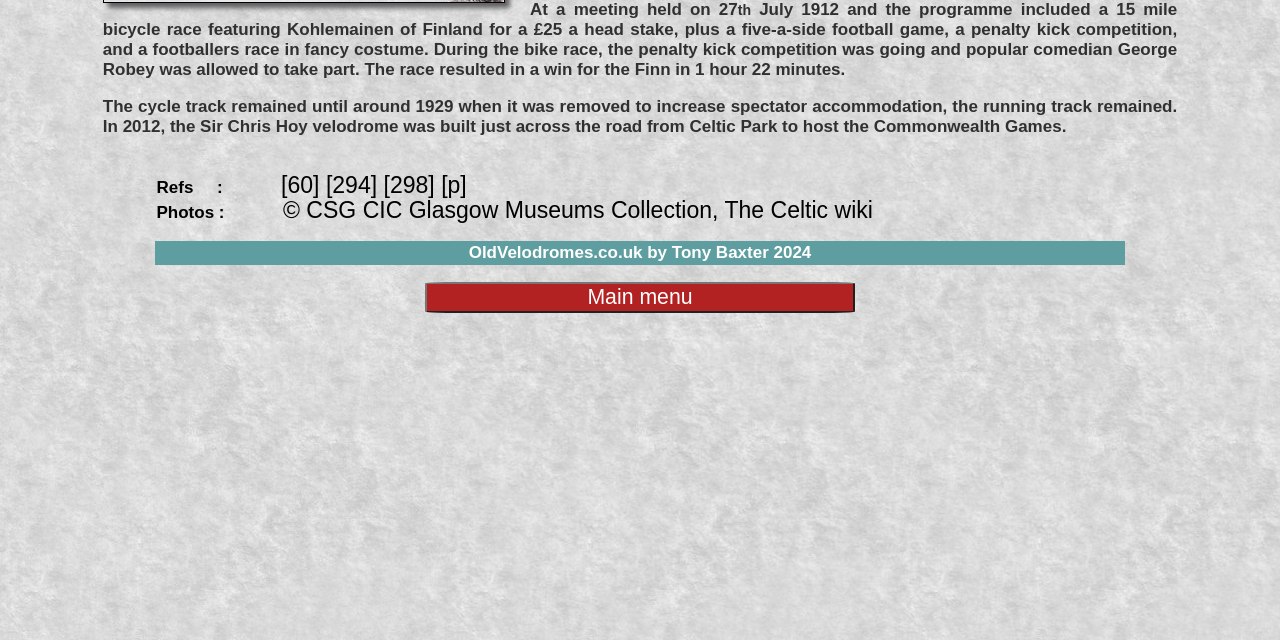Identify the bounding box of the HTML element described as: "Main menu".

[0.332, 0.441, 0.668, 0.489]